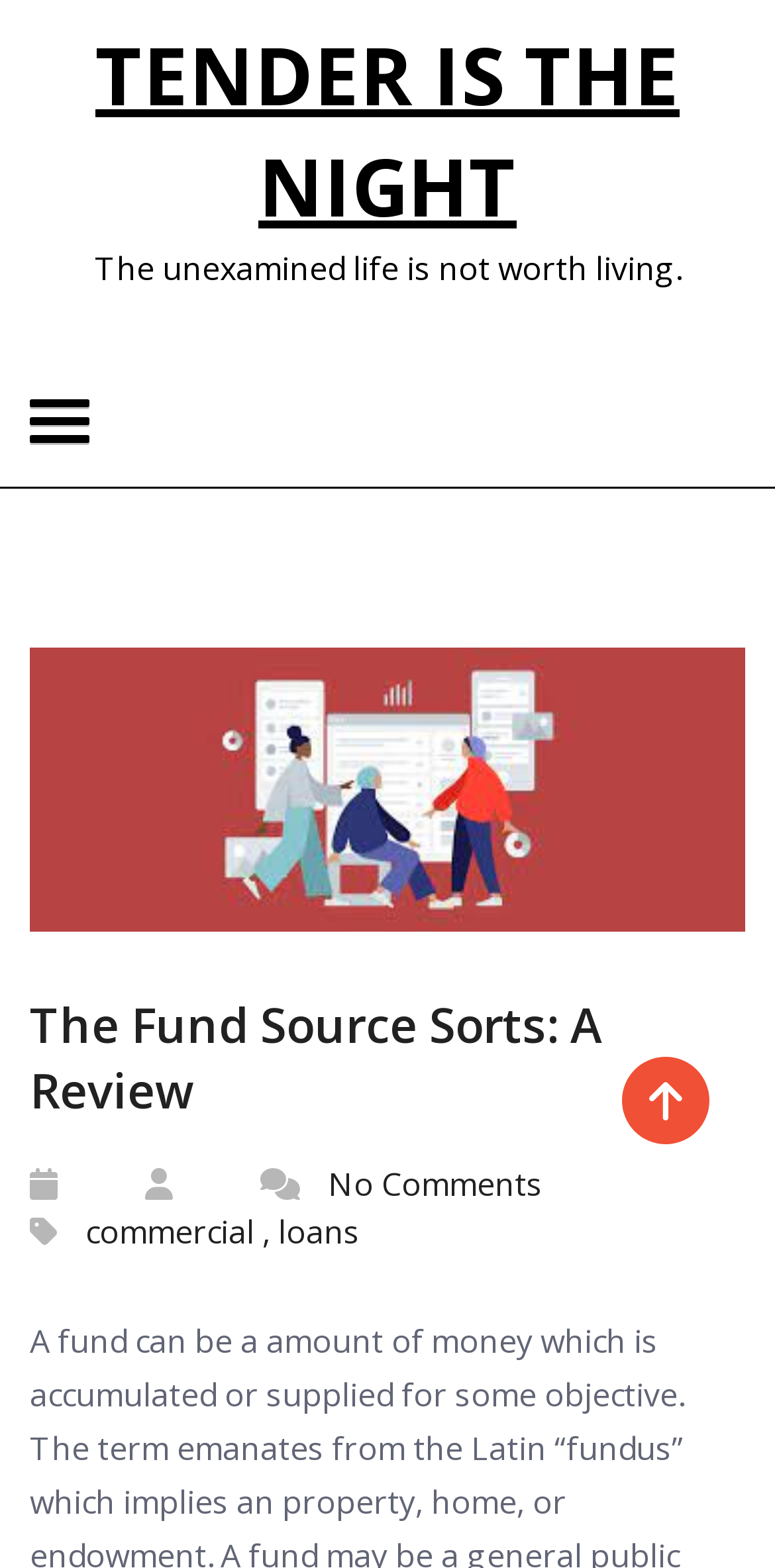Respond with a single word or short phrase to the following question: 
Is there any comment on the webpage?

No